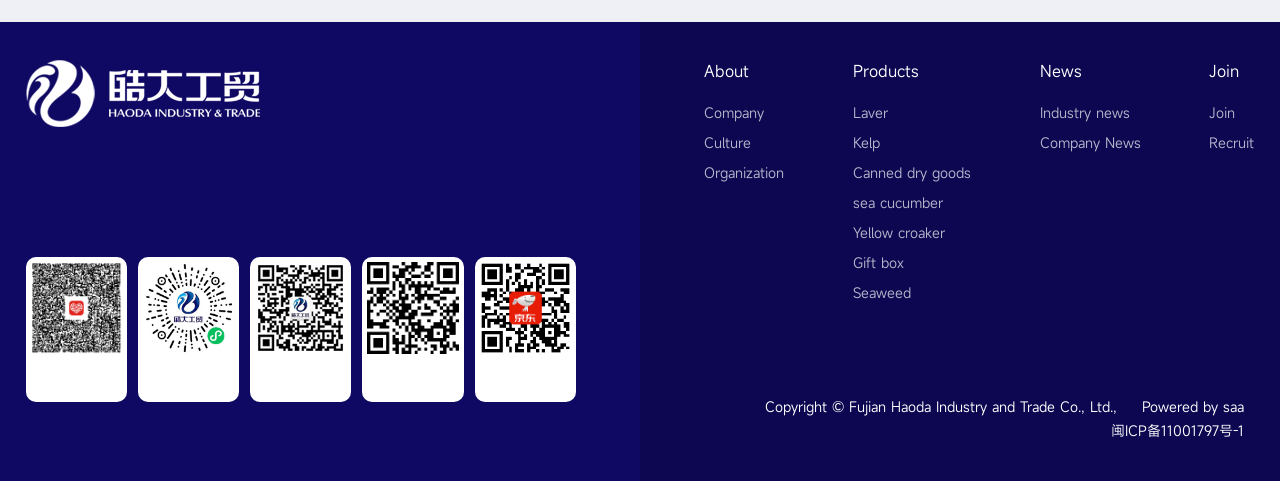Give a one-word or one-phrase response to the question: 
What is the company name?

Fujian Haoda Industry and Trade Co., Ltd.